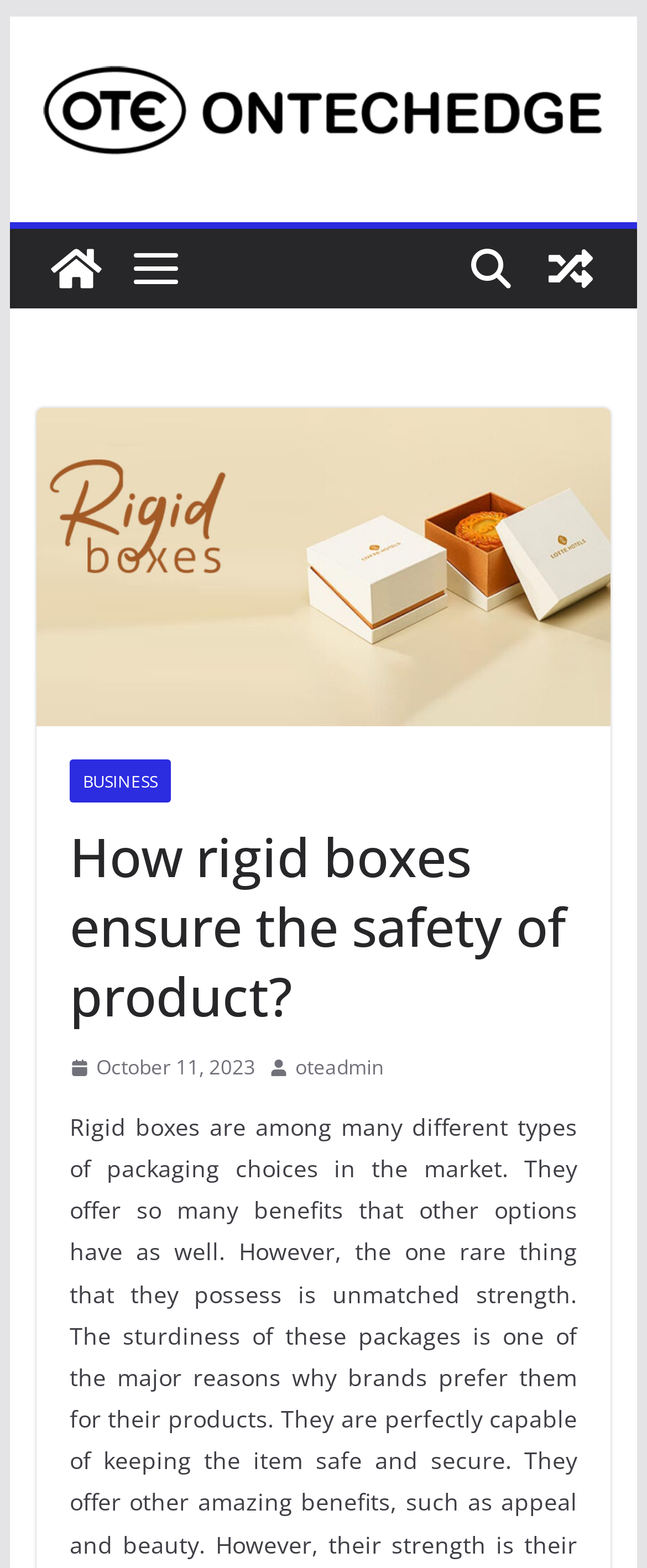What is the topic of the article?
Using the details from the image, give an elaborate explanation to answer the question.

I found an image element with the description 'rigid boxes' and a heading element with the text 'How rigid boxes ensure the safety of product?' at the same vertical position, indicating that the topic of the article is related to rigid boxes.